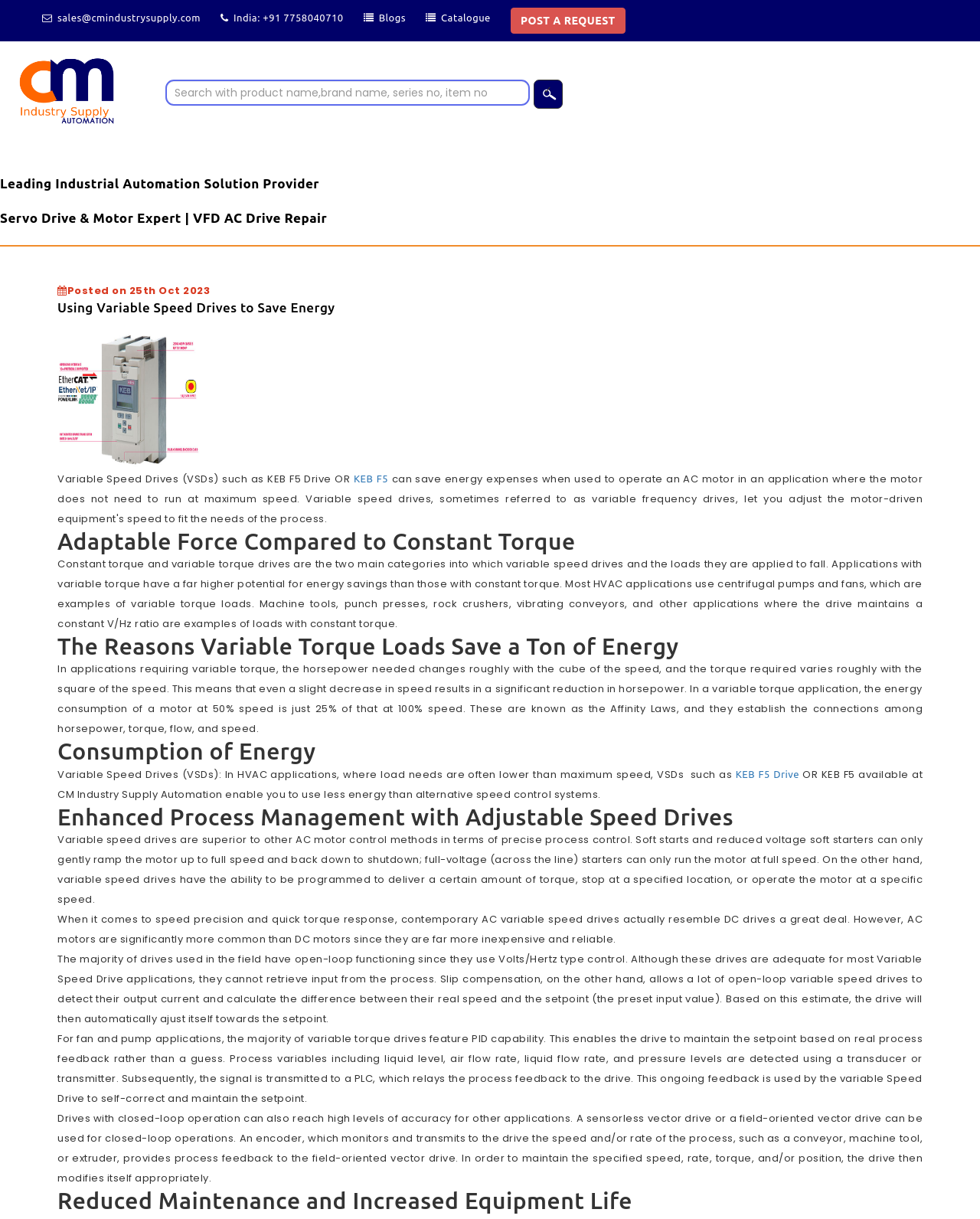Extract the bounding box coordinates for the described element: "Blogs". The coordinates should be represented as four float numbers between 0 and 1: [left, top, right, bottom].

[0.386, 0.009, 0.414, 0.018]